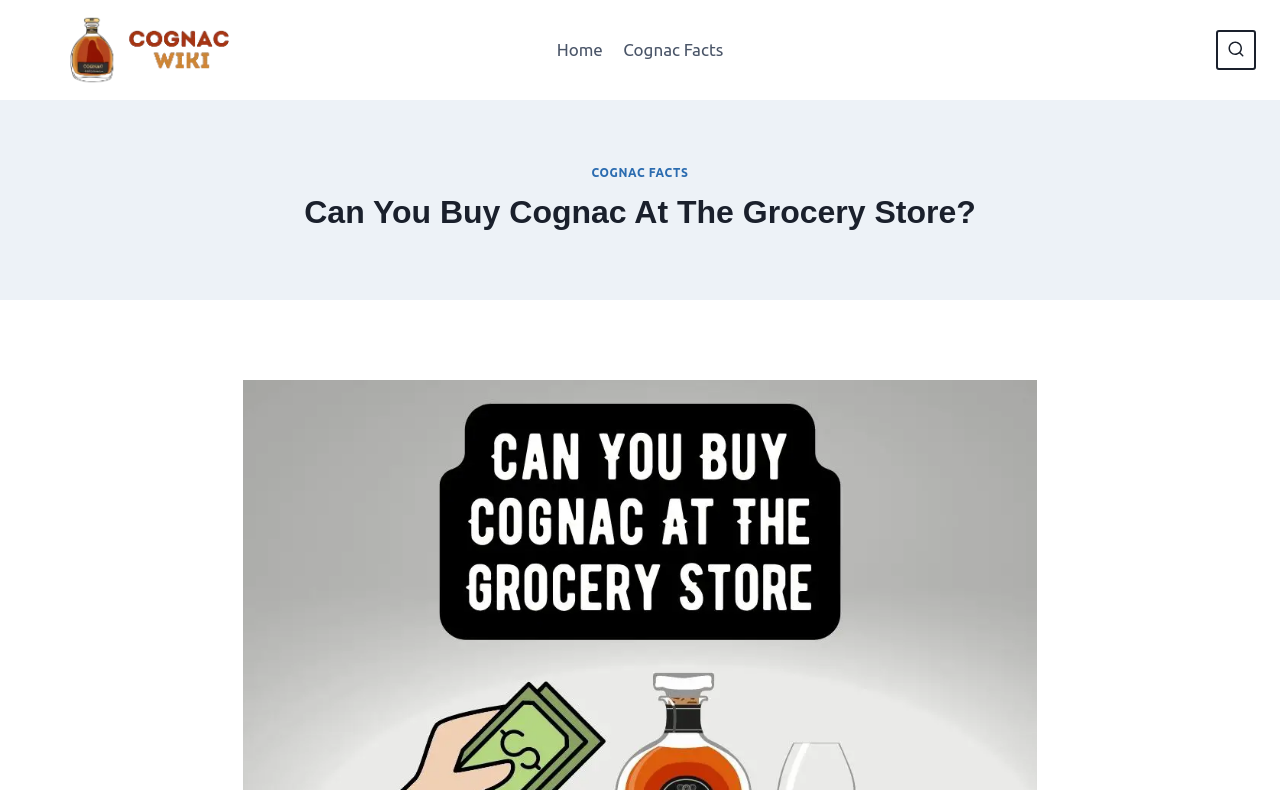Predict the bounding box coordinates for the UI element described as: "Search". The coordinates should be four float numbers between 0 and 1, presented as [left, top, right, bottom].

[0.95, 0.038, 0.981, 0.089]